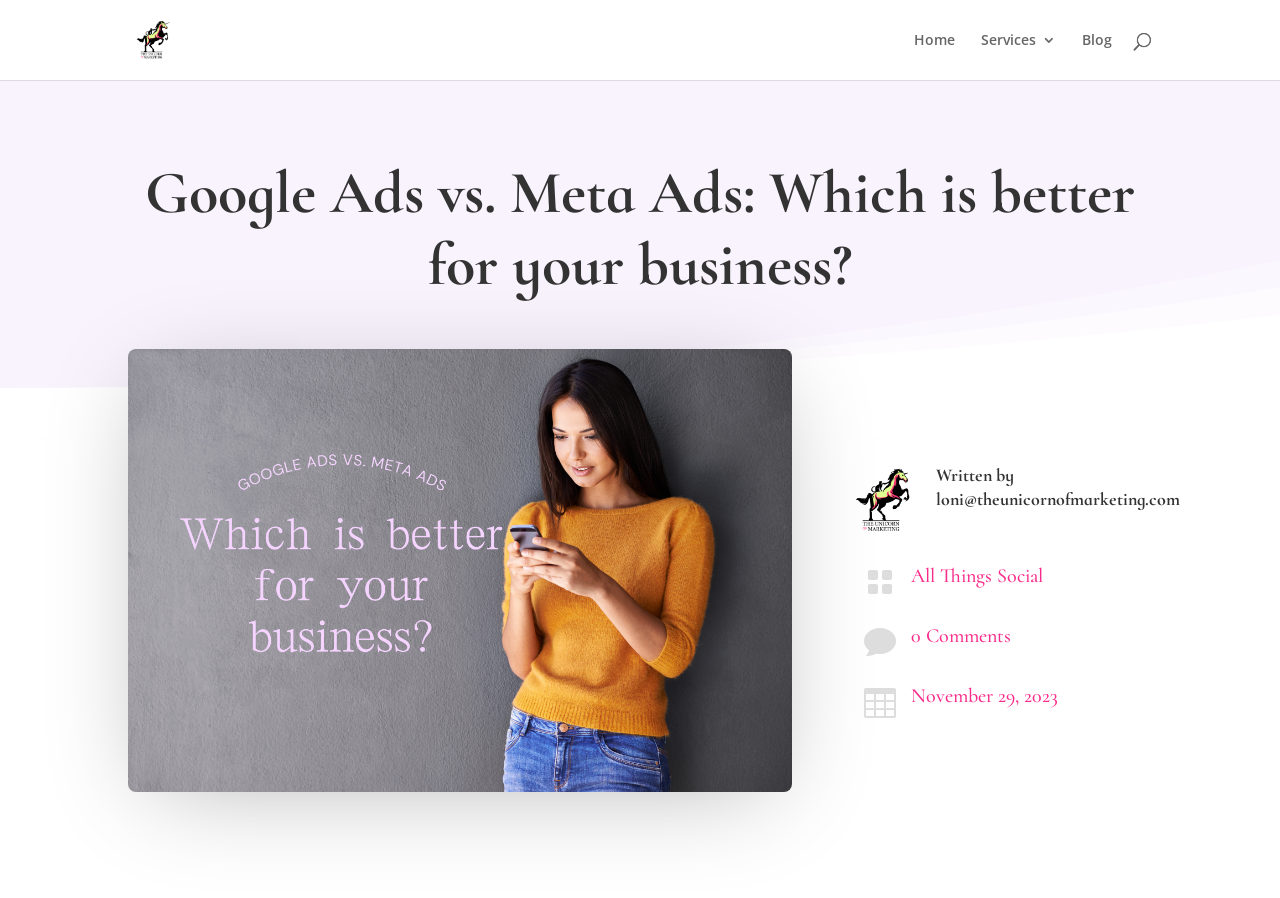Please respond to the question using a single word or phrase:
How many layout tables are on the page?

4